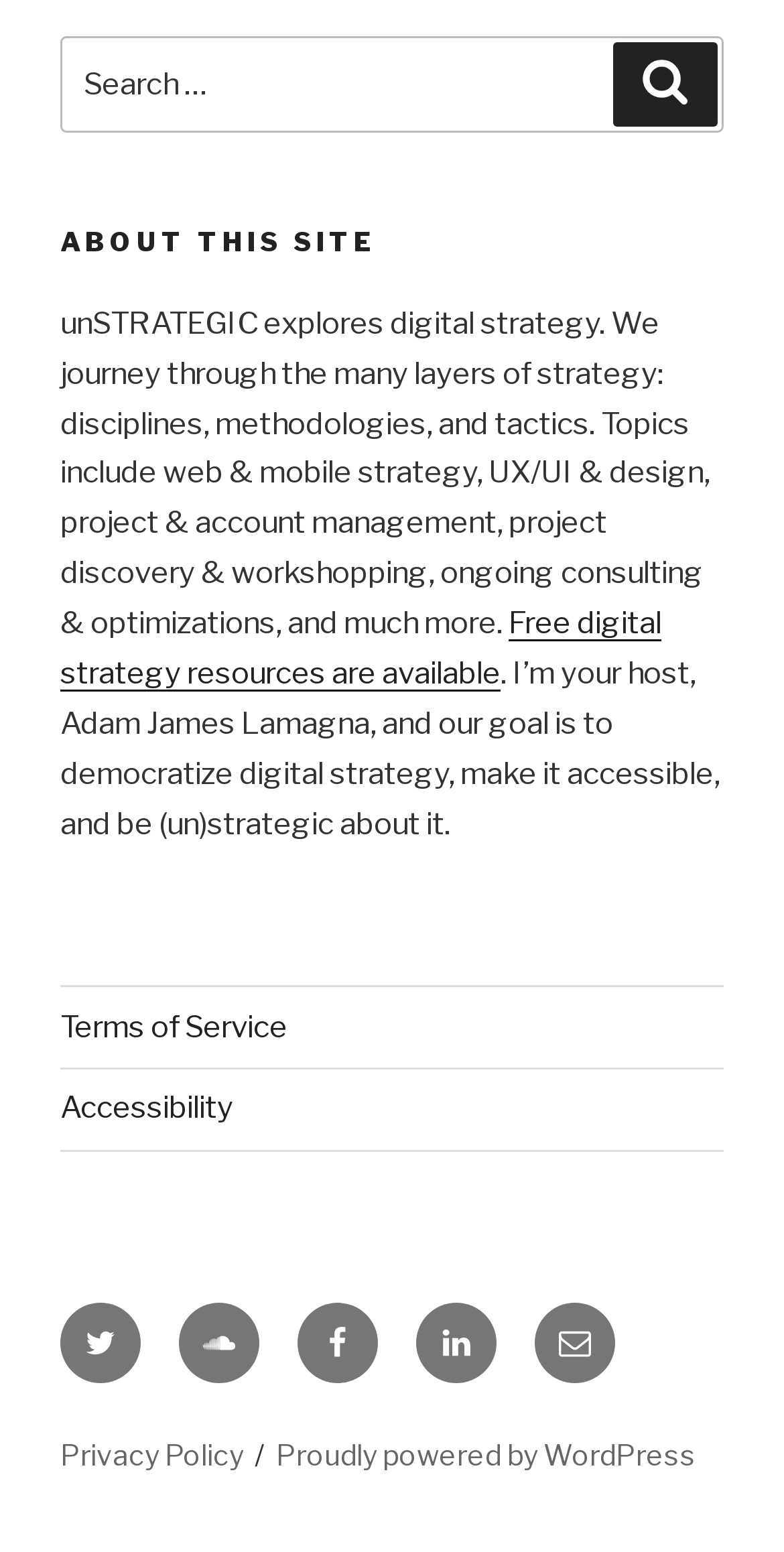Determine the bounding box coordinates of the element's region needed to click to follow the instruction: "Learn more about the site". Provide these coordinates as four float numbers between 0 and 1, formatted as [left, top, right, bottom].

[0.077, 0.144, 0.923, 0.167]